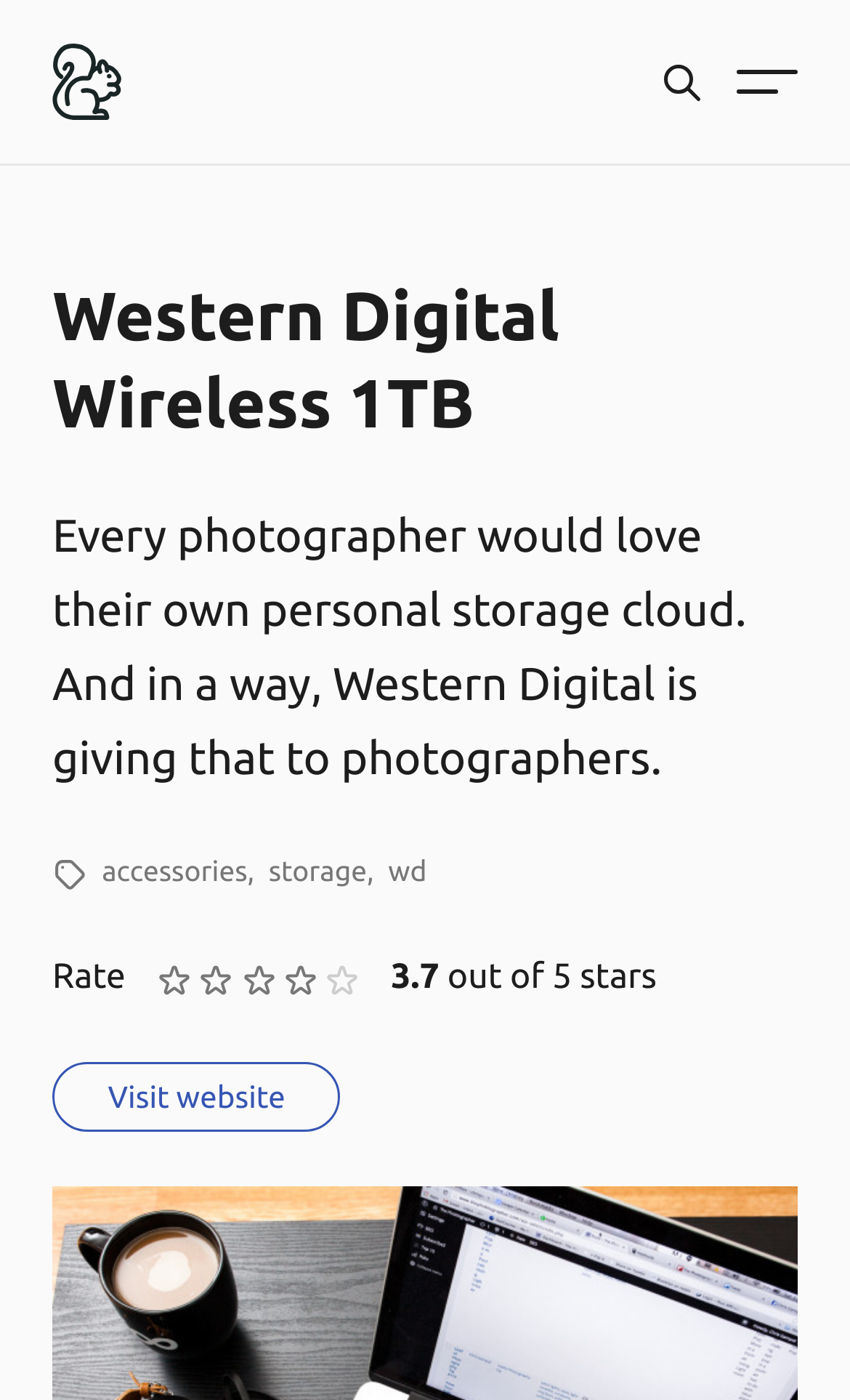Can you specify the bounding box coordinates for the region that should be clicked to fulfill this instruction: "Visit the collections page".

[0.062, 0.226, 0.938, 0.291]